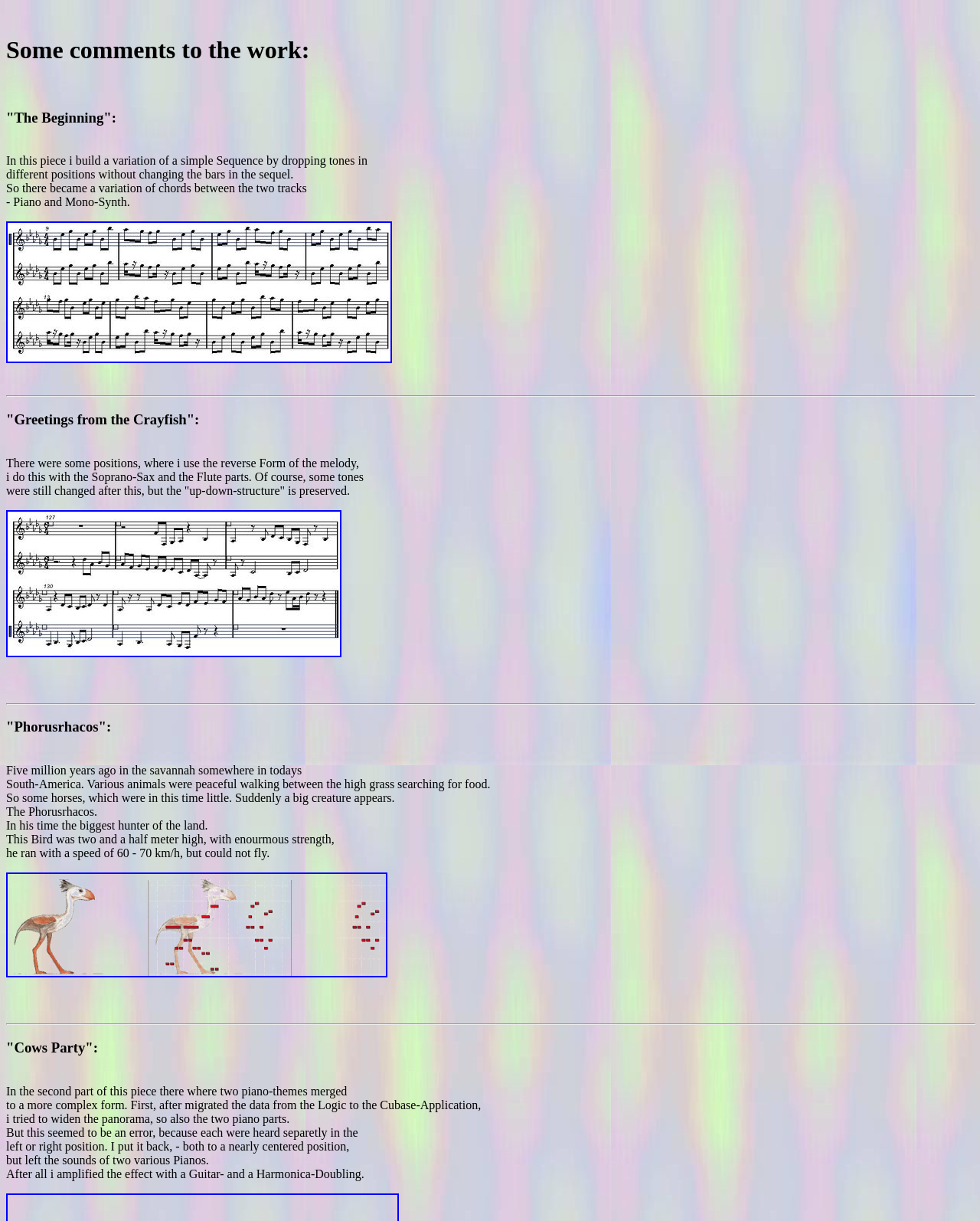Determine the bounding box for the UI element as described: "alt="Phorusrhacos and escaping animals"". The coordinates should be represented as four float numbers between 0 and 1, formatted as [left, top, right, bottom].

[0.006, 0.792, 0.395, 0.803]